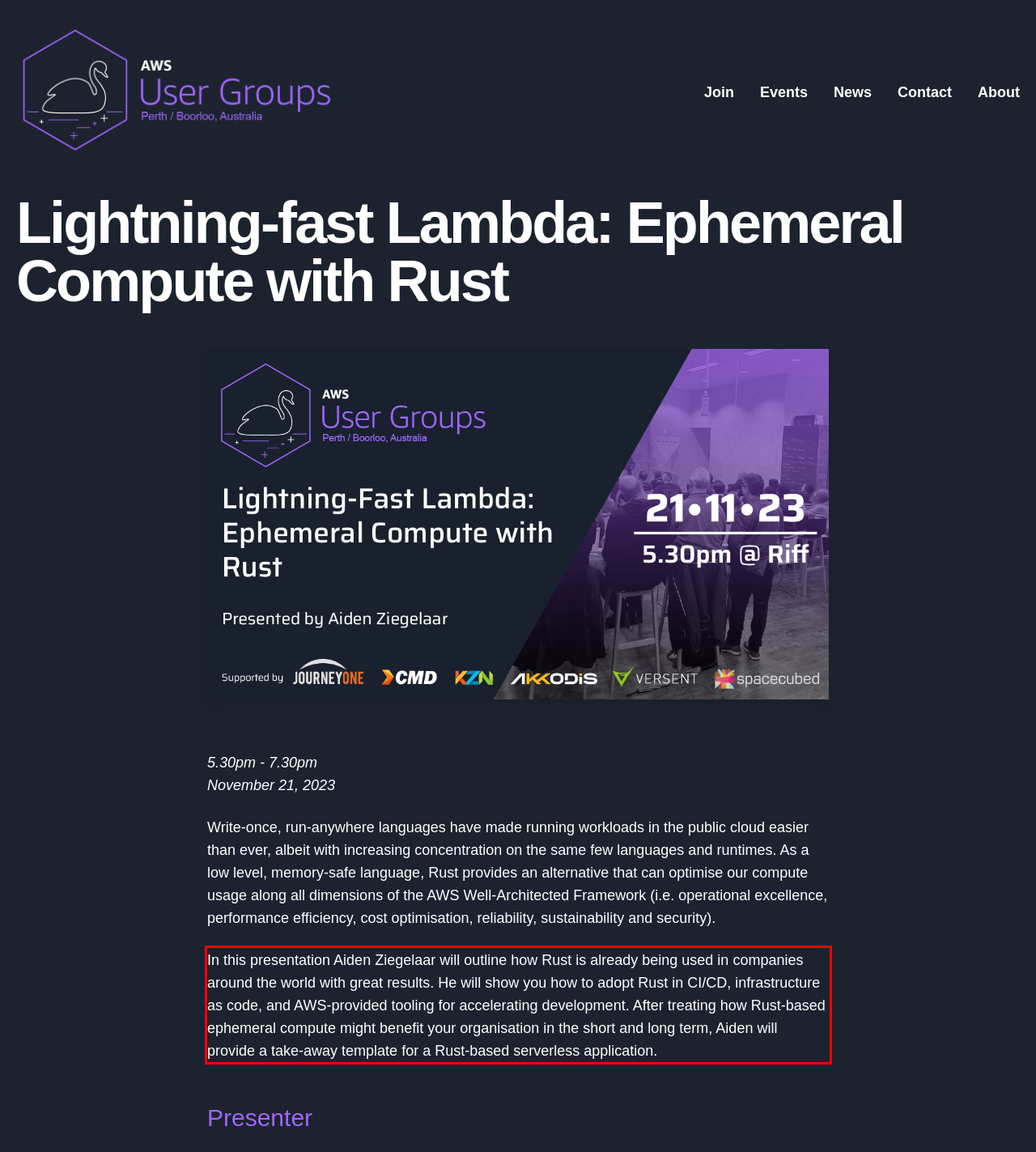Given a screenshot of a webpage containing a red bounding box, perform OCR on the text within this red bounding box and provide the text content.

In this presentation Aiden Ziegelaar will outline how Rust is already being used in companies around the world with great results. He will show you how to adopt Rust in CI/CD, infrastructure as code, and AWS-provided tooling for accelerating development. After treating how Rust-based ephemeral compute might benefit your organisation in the short and long term, Aiden will provide a take-away template for a Rust-based serverless application.